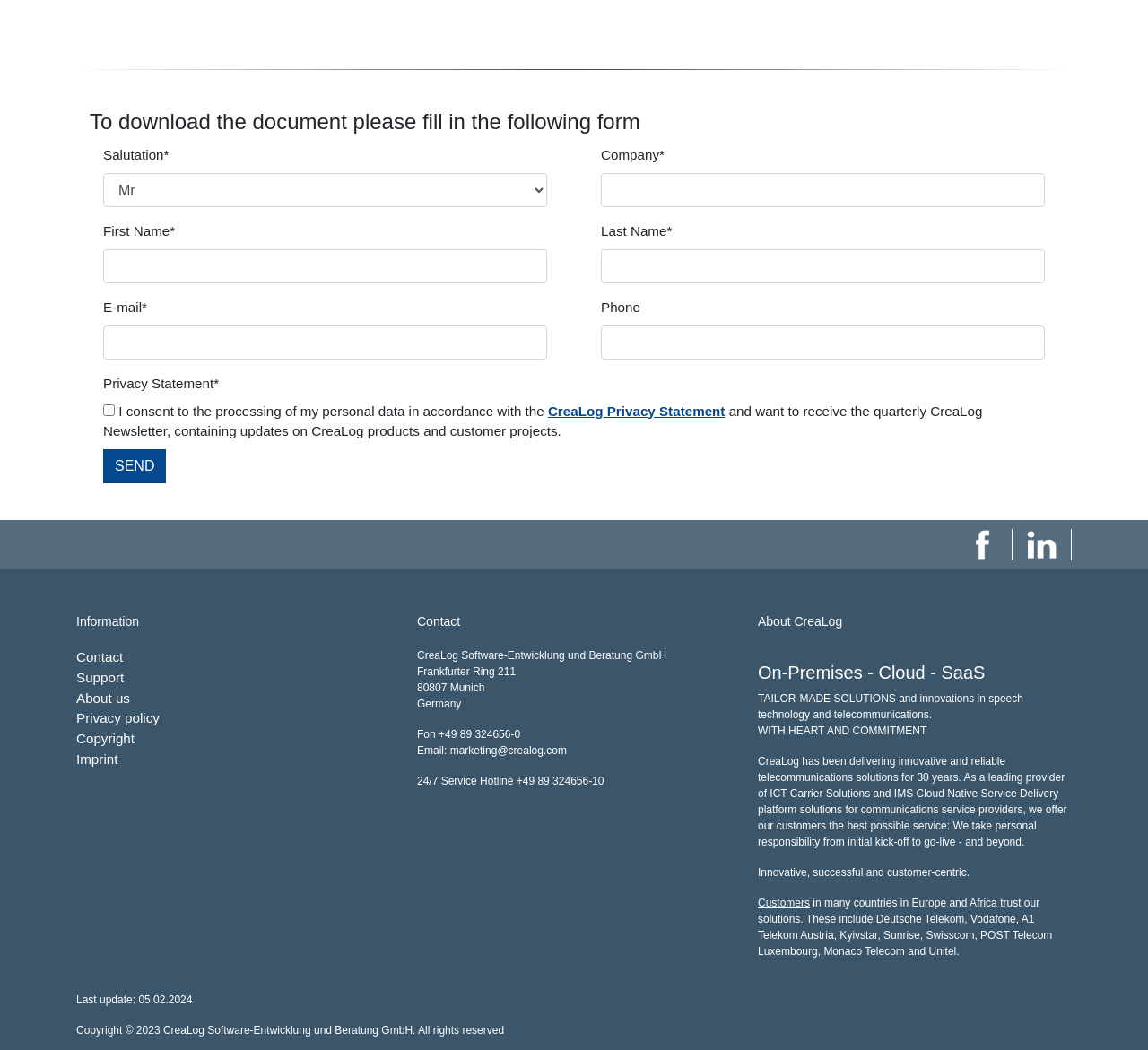What is the company name? Examine the screenshot and reply using just one word or a brief phrase.

CreaLog Software-Entwicklung und Beratung GmbH